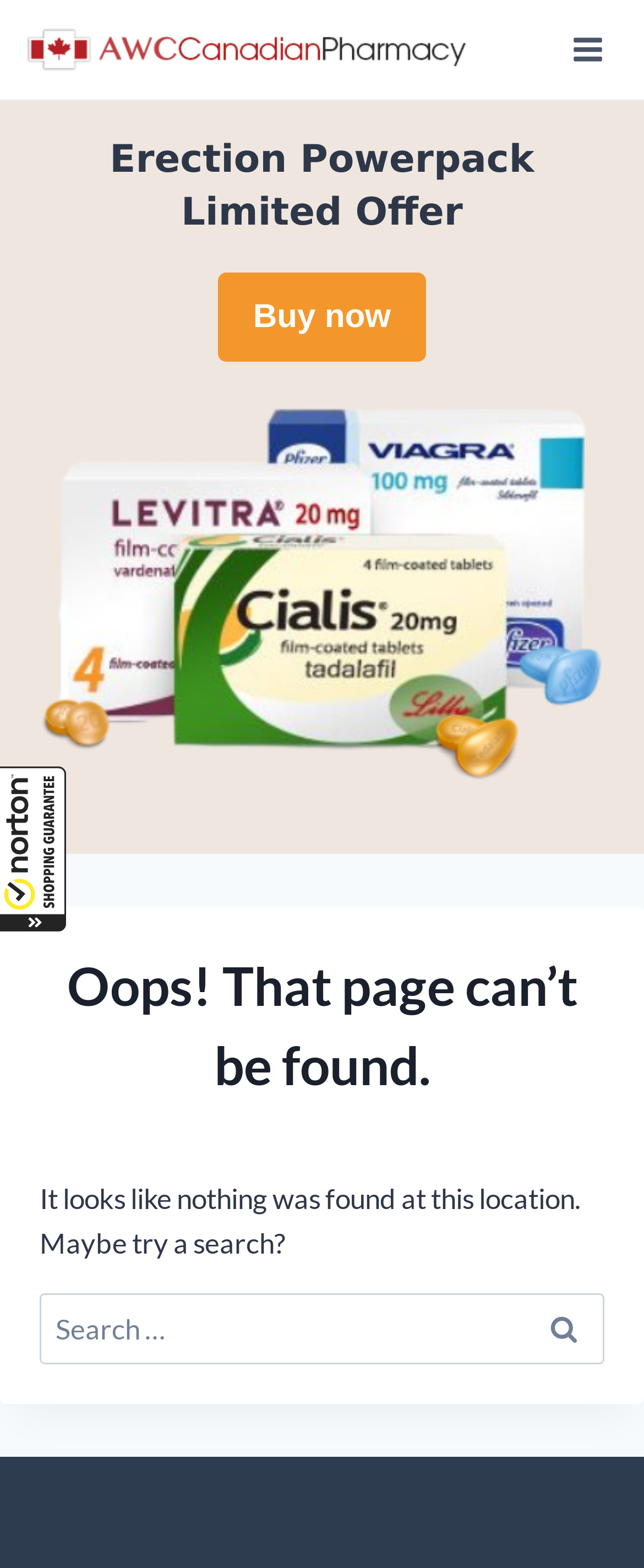What is the purpose of the Norton Shopping Guarantee?
Based on the content of the image, thoroughly explain and answer the question.

The button 'All purchases made on this site are protected by Norton Shopping Guarantee' suggests that the website provides a protection guarantee for all purchases made on the site, which implies that the website is an e-commerce platform.